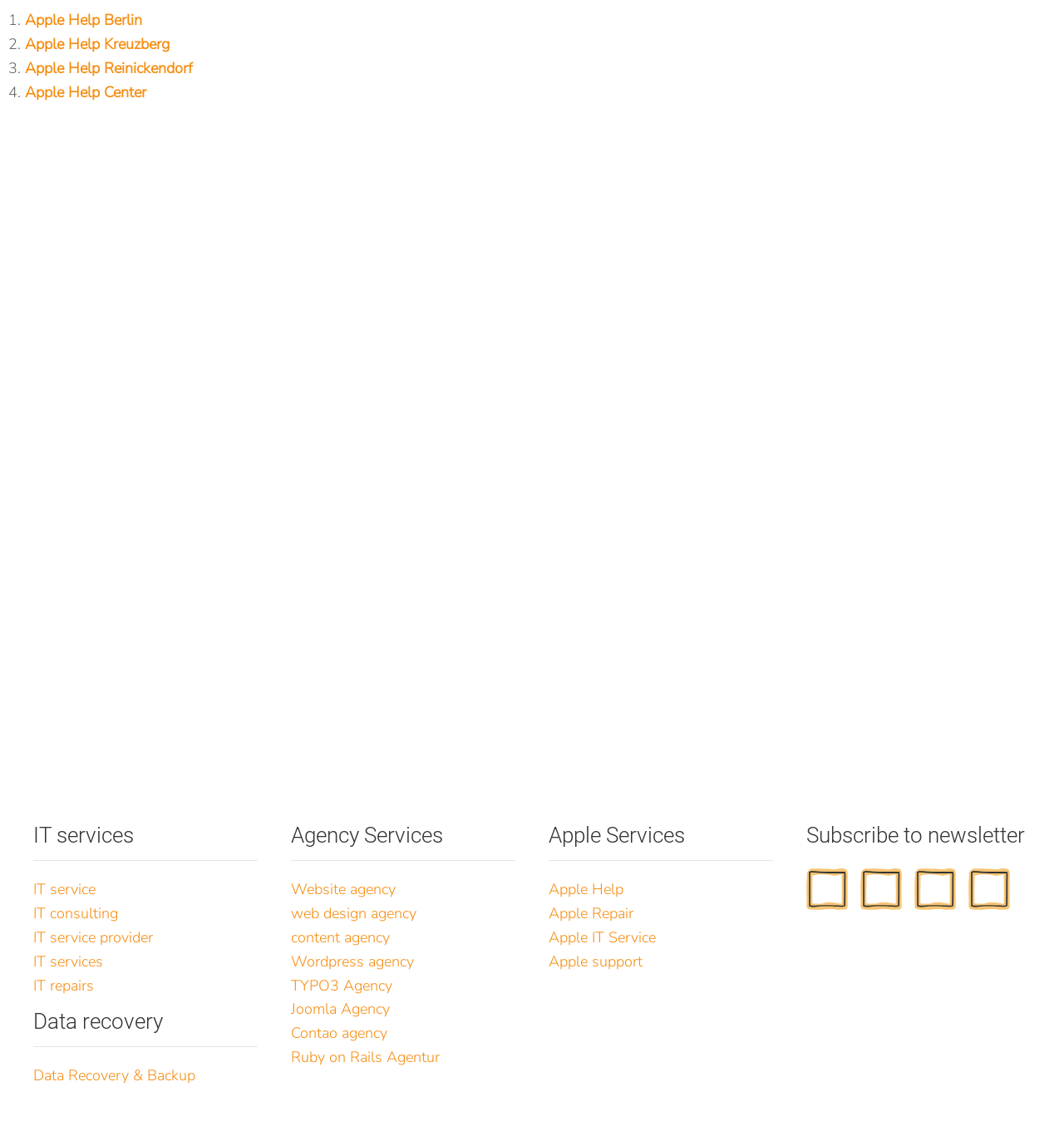Please find the bounding box coordinates of the section that needs to be clicked to achieve this instruction: "Click on Apple Help Berlin".

[0.023, 0.009, 0.134, 0.027]